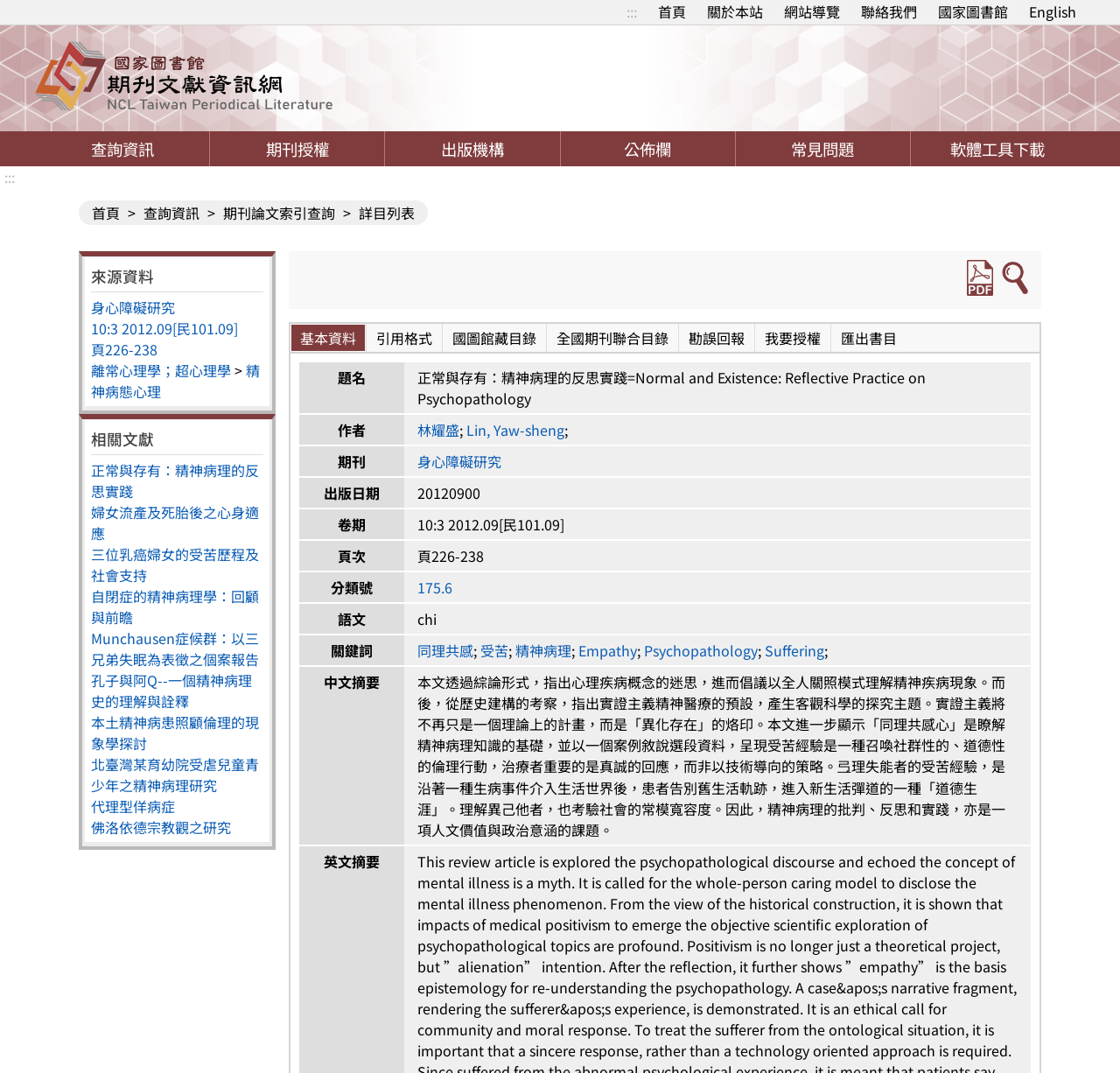Highlight the bounding box coordinates of the element that should be clicked to carry out the following instruction: "download the PDF file". The coordinates must be given as four float numbers ranging from 0 to 1, i.e., [left, top, right, bottom].

[0.863, 0.242, 0.887, 0.28]